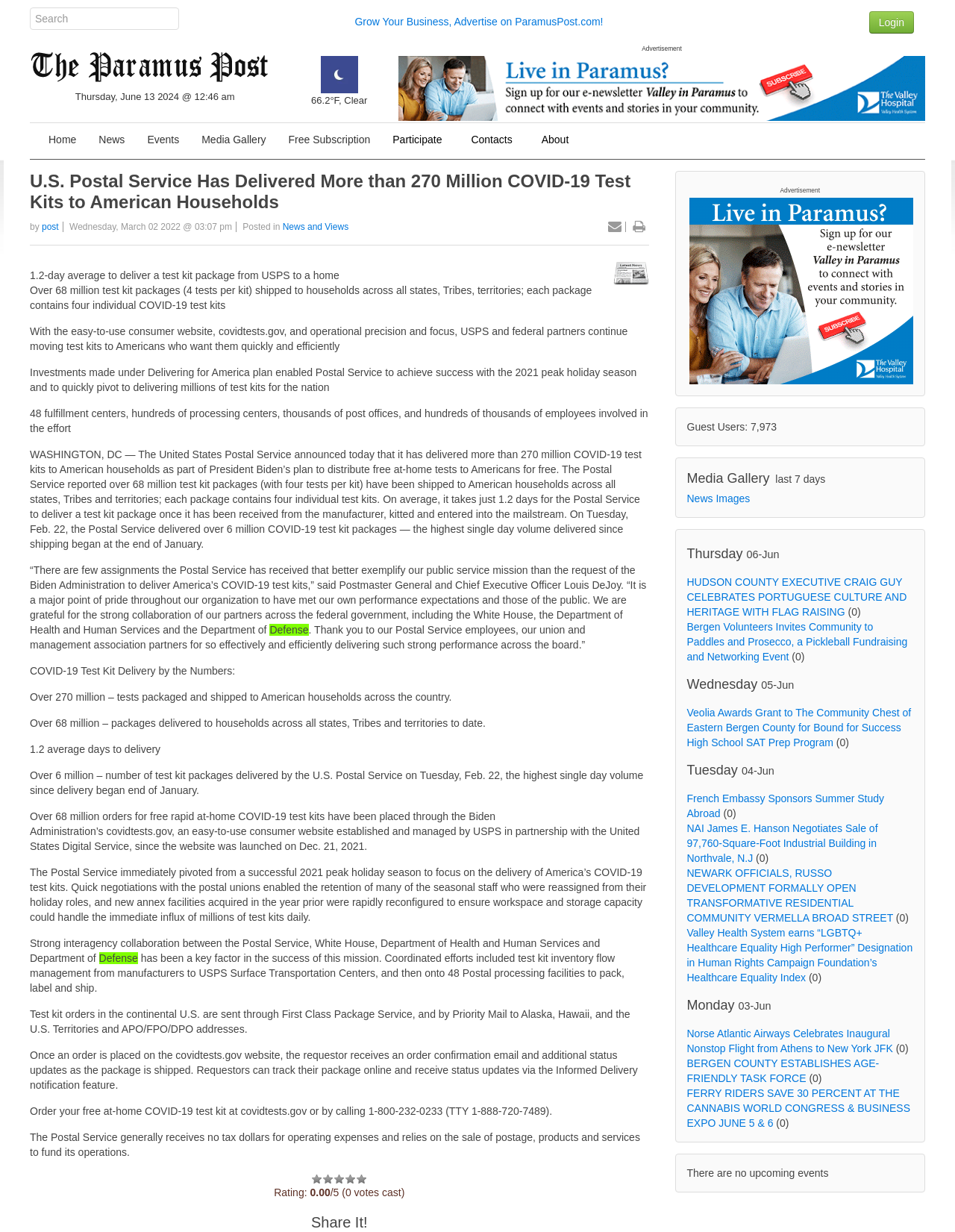What is the name of the website where you can order free at-home COVID-19 test kits?
Look at the image and answer the question using a single word or phrase.

covidtests.gov